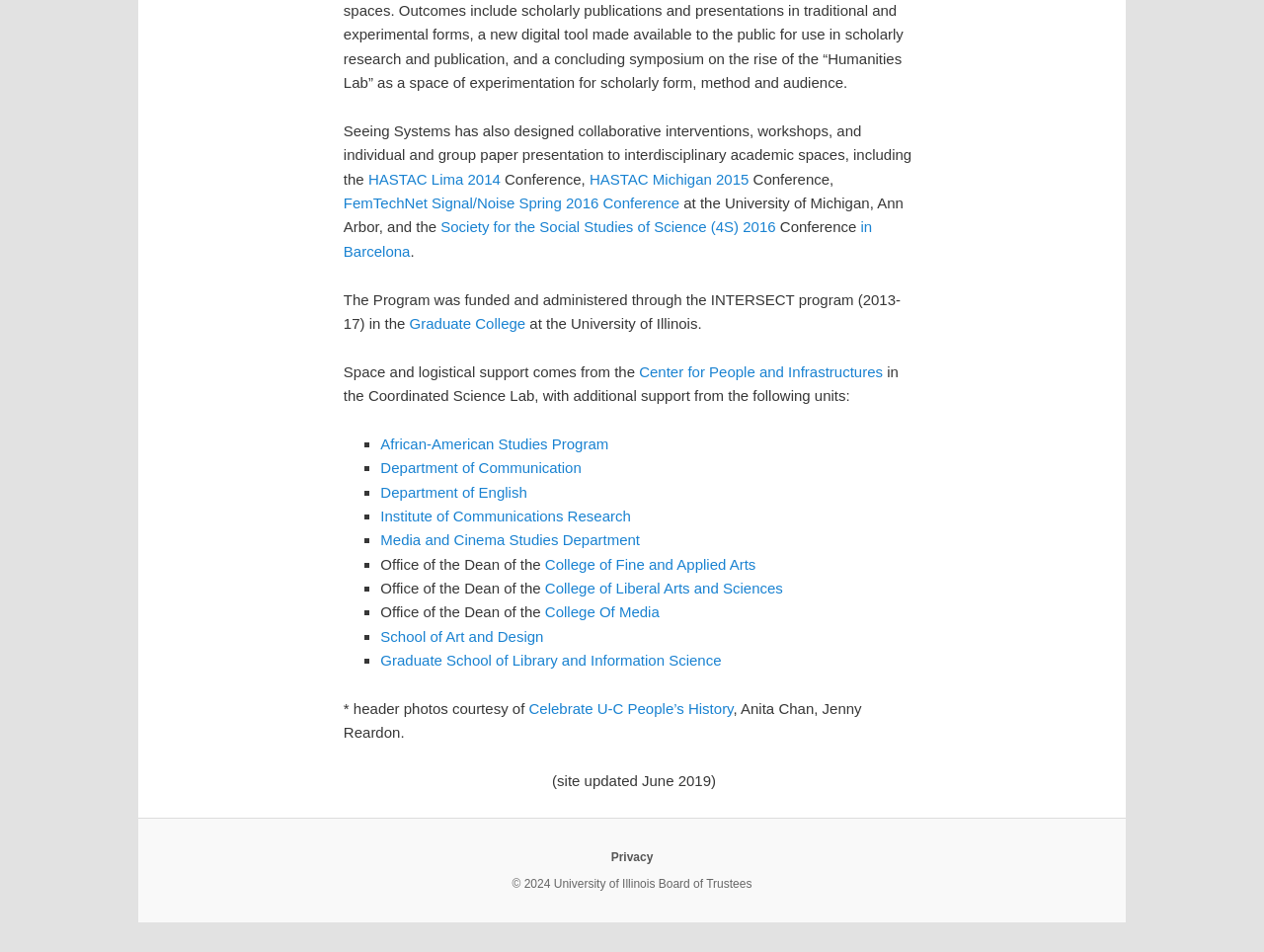Look at the image and answer the question in detail:
Where was the 2016 Conference held?

The text mentions the Society for the Social Studies of Science (4S) 2016 Conference, and the link 'in Barcelona' suggests that the conference was held in Barcelona.